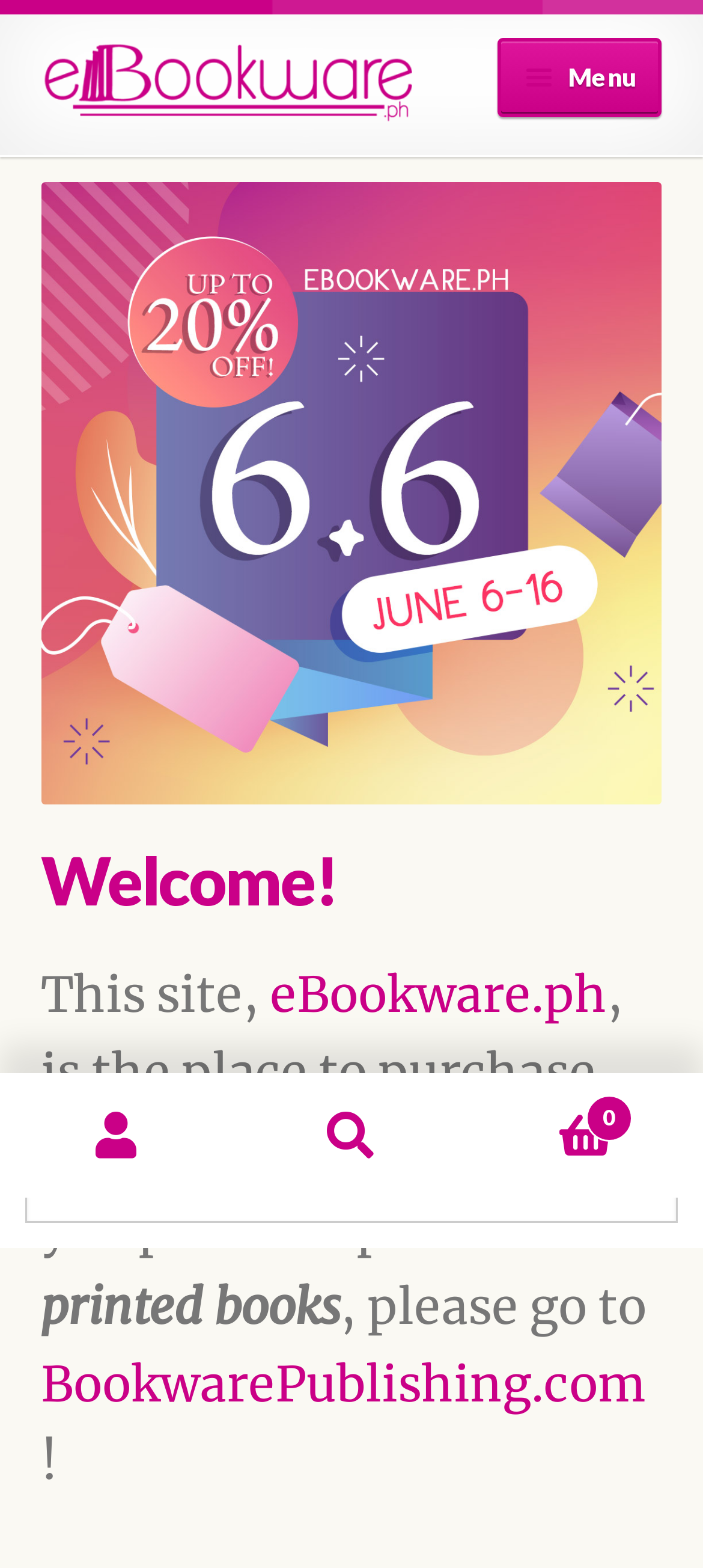Please specify the bounding box coordinates of the clickable section necessary to execute the following command: "Click the 'Menu' button".

[0.709, 0.024, 0.942, 0.075]